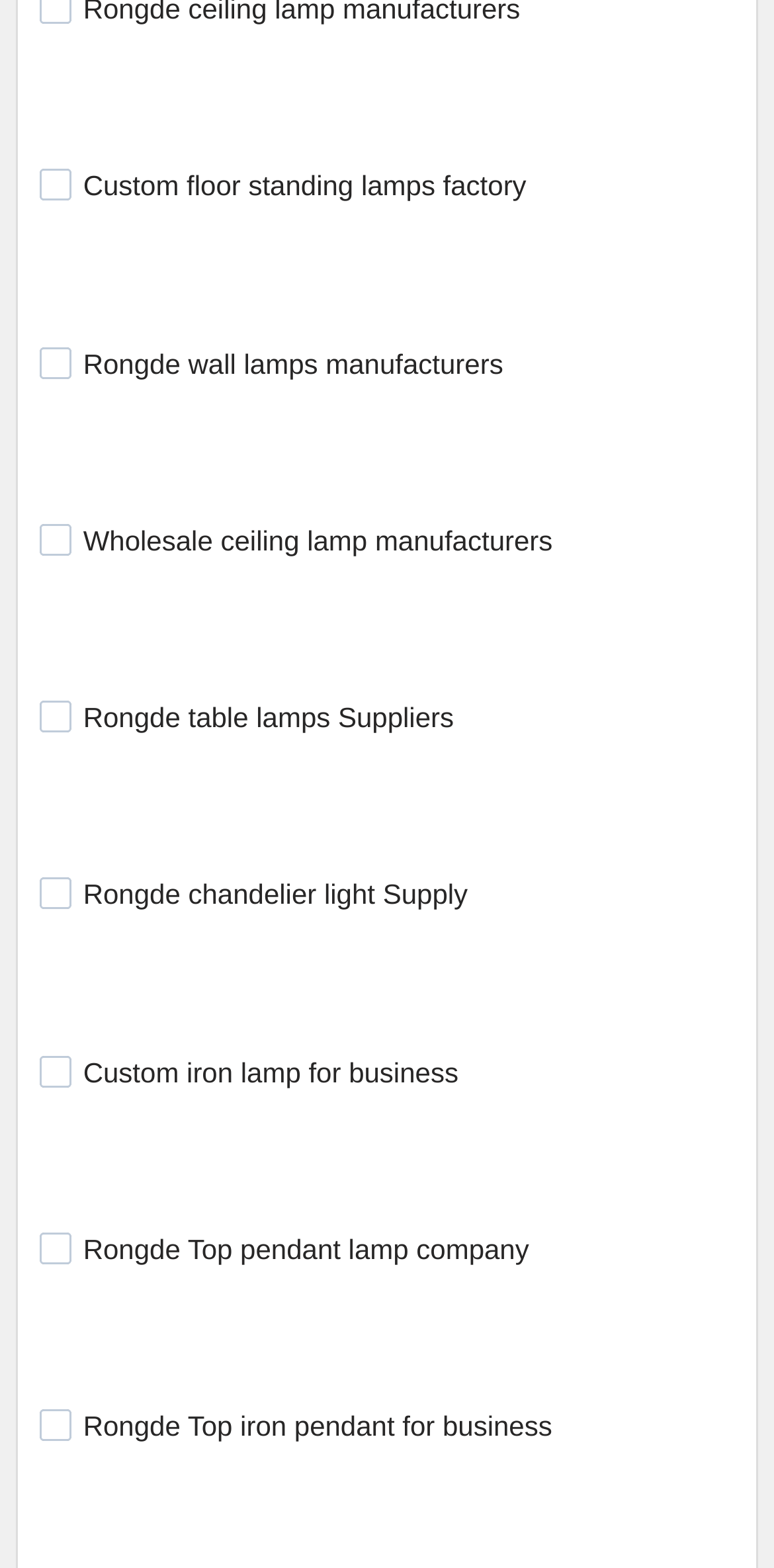What is the main product category of this webpage?
Please give a detailed and elaborate answer to the question.

Based on the multiple links and images on the webpage, it appears that the main product category is lamps, including floor standing lamps, wall lamps, ceiling lamps, table lamps, and chandelier lights.